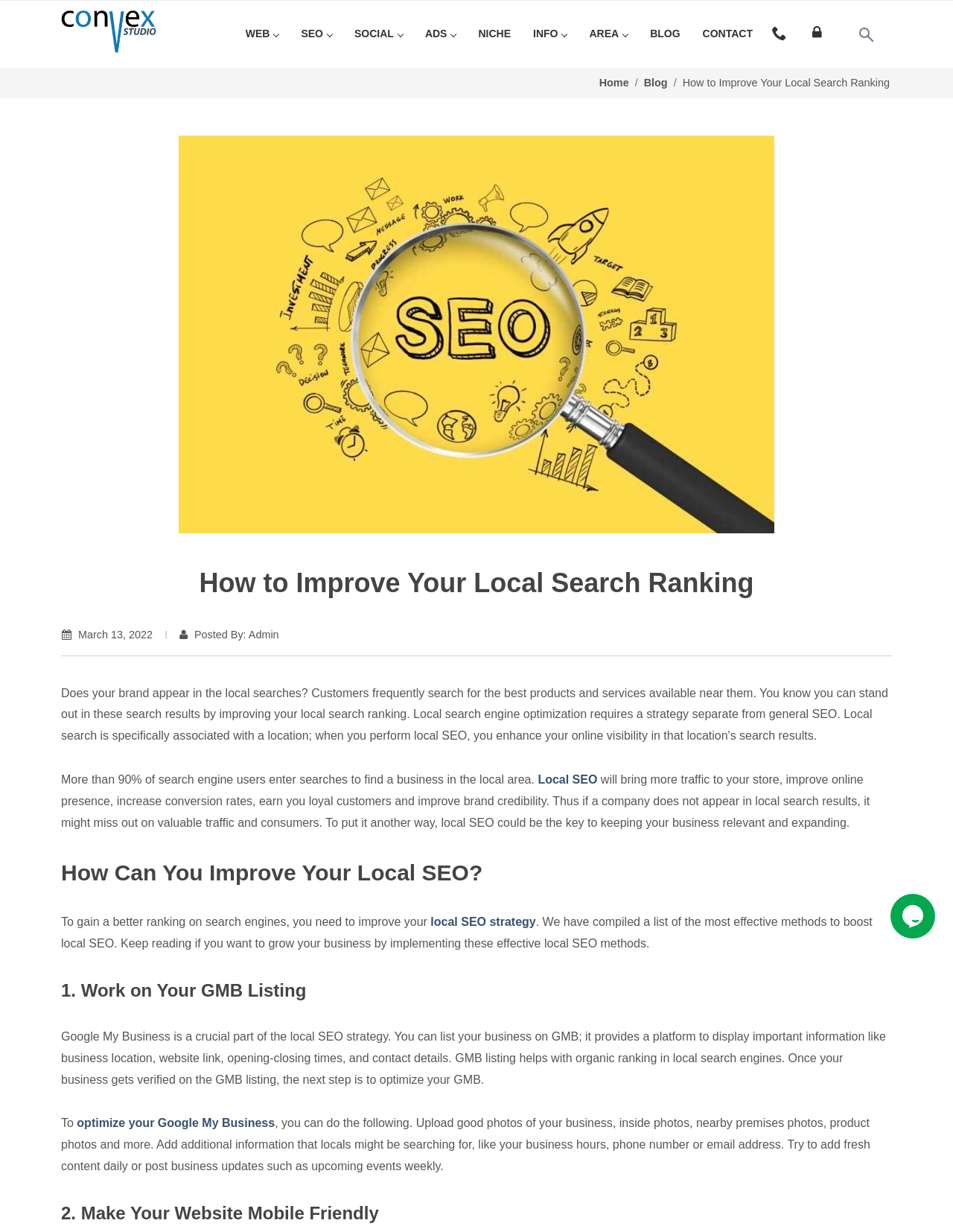Reply to the question below using a single word or brief phrase:
How often should you post business updates on Google My Business?

Weekly